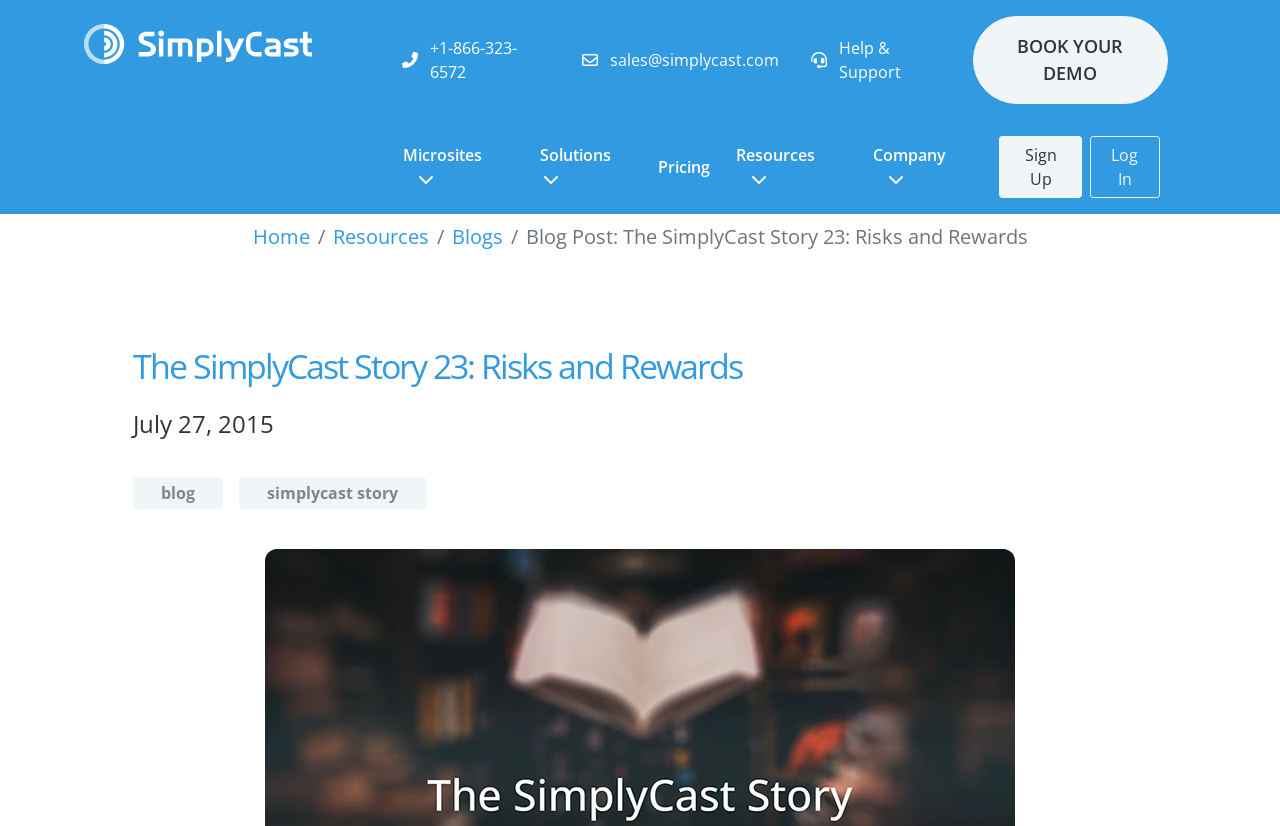Pinpoint the bounding box coordinates of the area that should be clicked to complete the following instruction: "Click the 'Pricing' link". The coordinates must be given as four float numbers between 0 and 1, i.e., [left, top, right, bottom].

[0.504, 0.179, 0.565, 0.225]